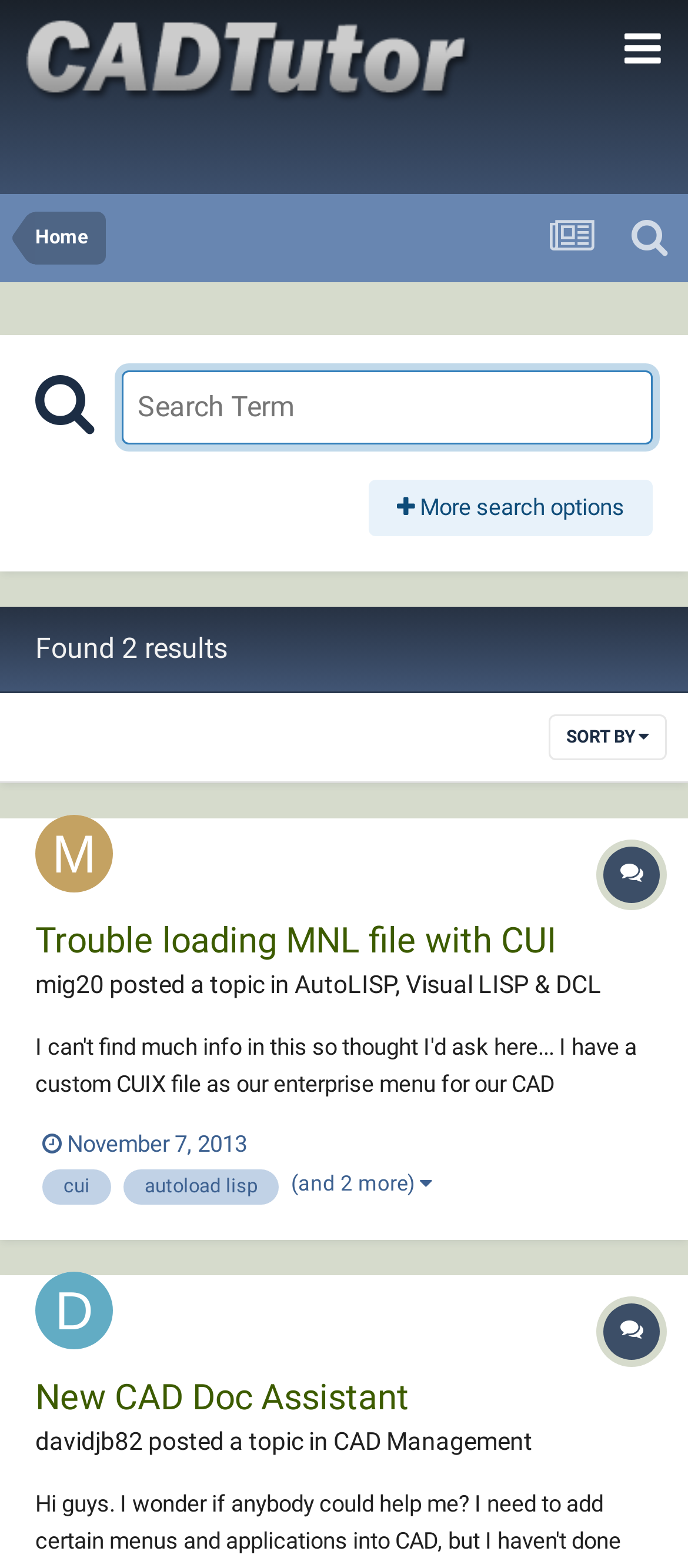What is the topic of the first result?
Refer to the image and provide a concise answer in one word or phrase.

Trouble loading MNL file with CUI